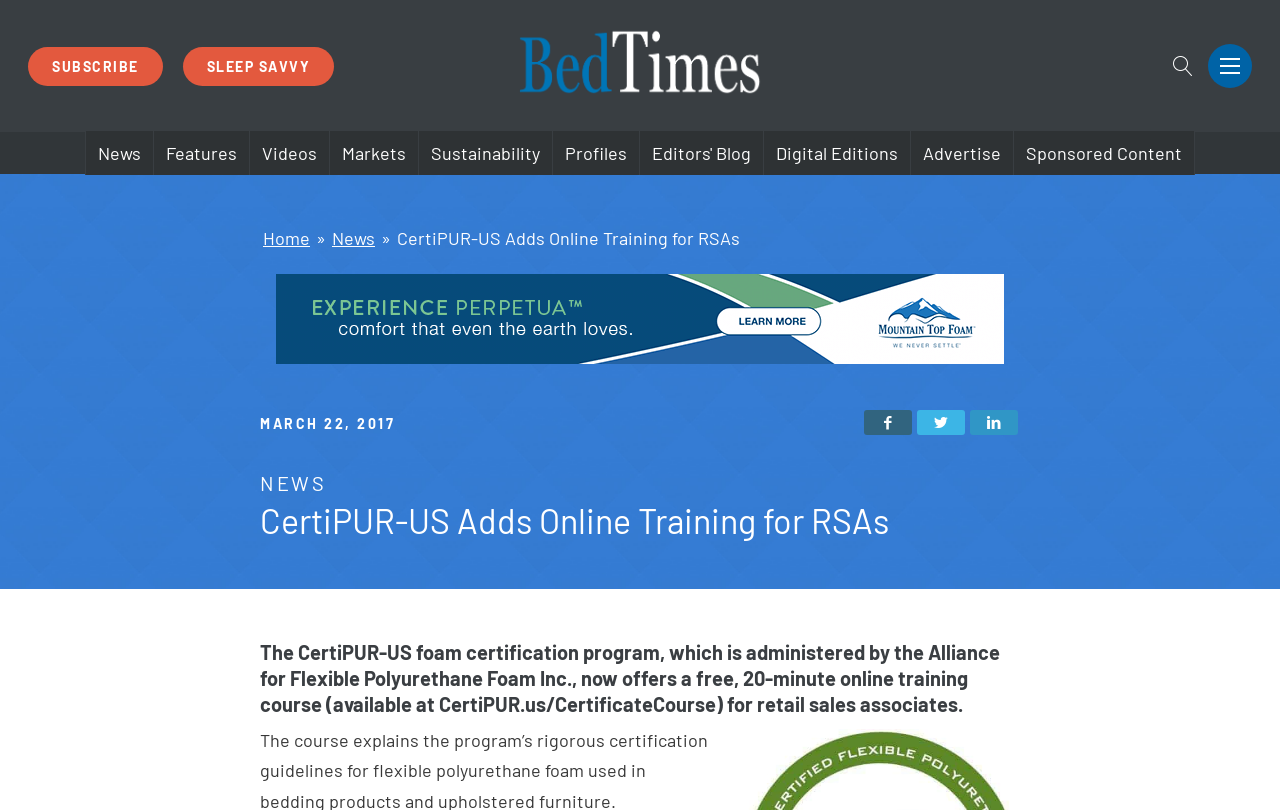Provide the bounding box for the UI element matching this description: "Digital Editions".

[0.596, 0.162, 0.711, 0.217]